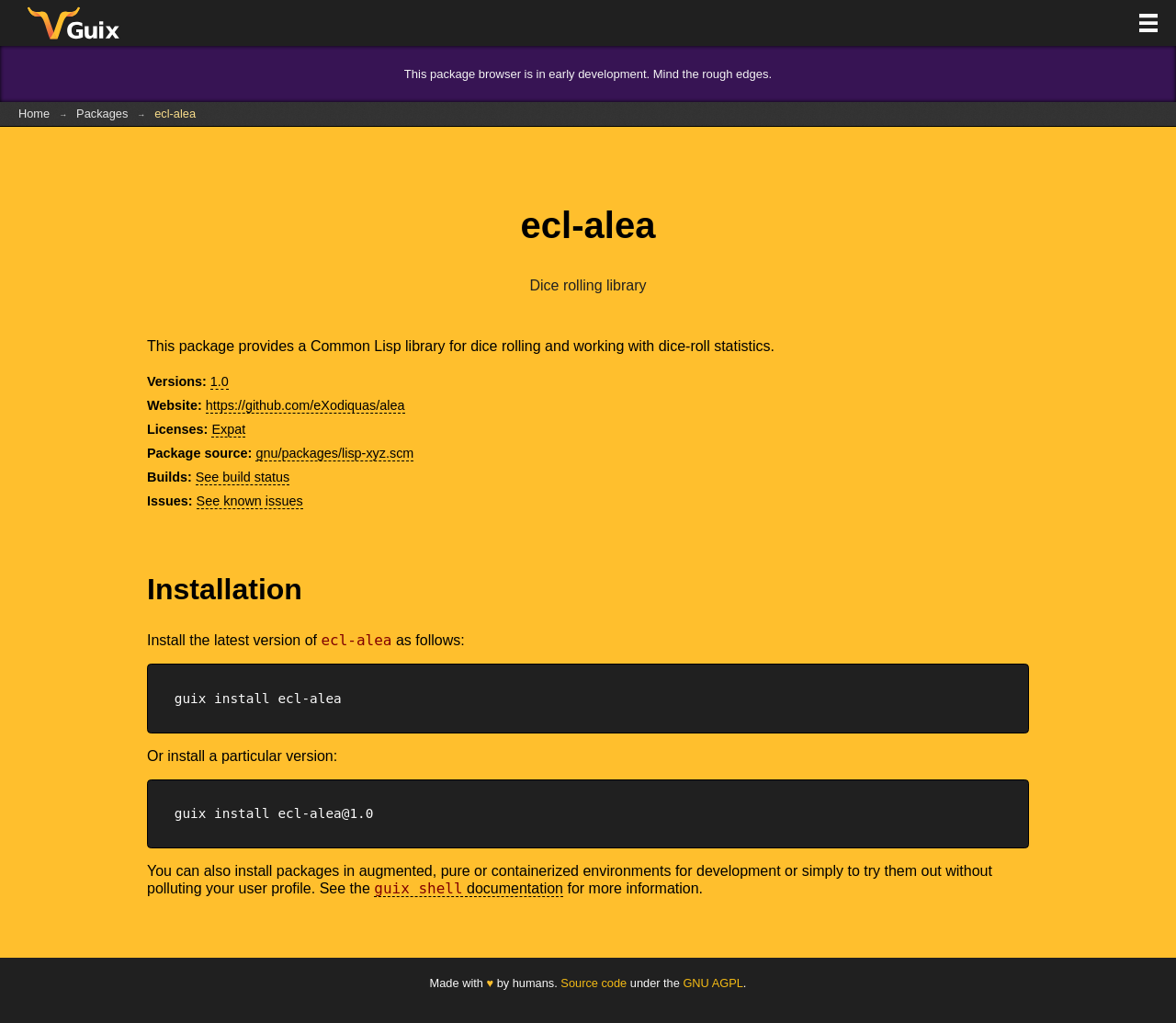Refer to the image and provide an in-depth answer to the question: 
How can I install the package?

The installation instructions can be found in the article element. It is mentioned under the 'Installation' heading. The command to install the package is 'guix install ecl-alea'.